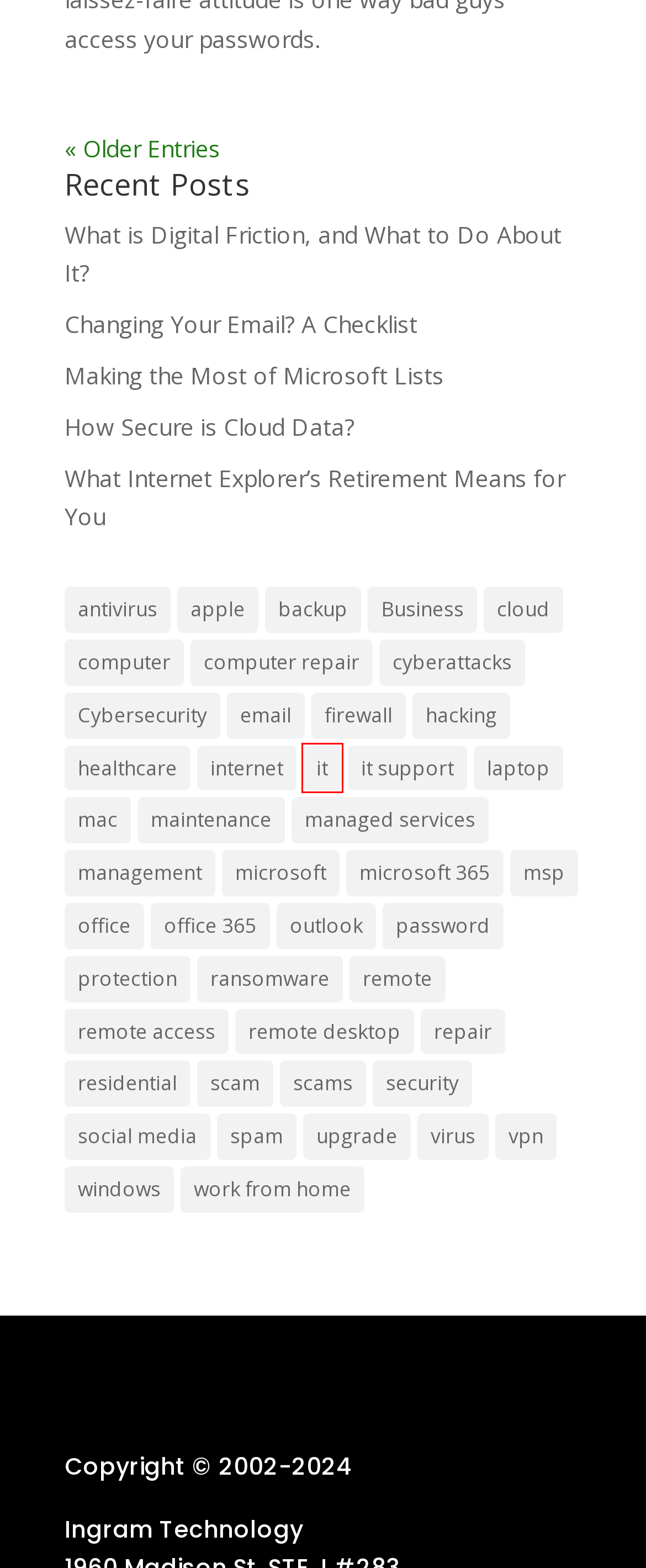You have a screenshot of a webpage where a red bounding box highlights a specific UI element. Identify the description that best matches the resulting webpage after the highlighted element is clicked. The choices are:
A. firewall | Ingram Technology
B. social media | Ingram Technology
C. it support | Ingram Technology
D. computer repair | Ingram Technology
E. remote desktop | Ingram Technology
F. it | Ingram Technology
G. microsoft | Ingram Technology
H. Cybersecurity | Ingram Technology

F